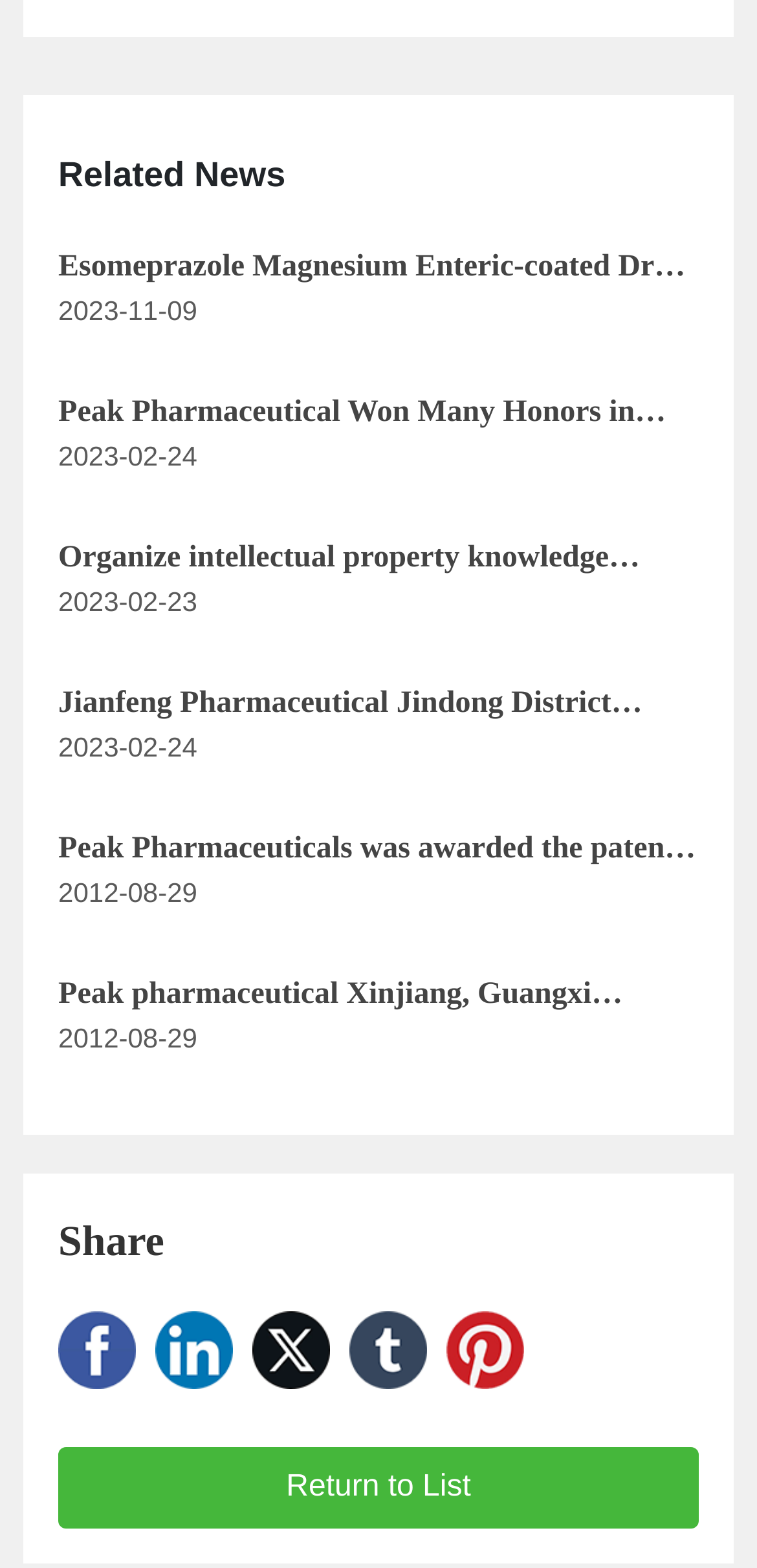Could you locate the bounding box coordinates for the section that should be clicked to accomplish this task: "Visit JIANFENG's homepage".

[0.077, 0.836, 0.18, 0.886]